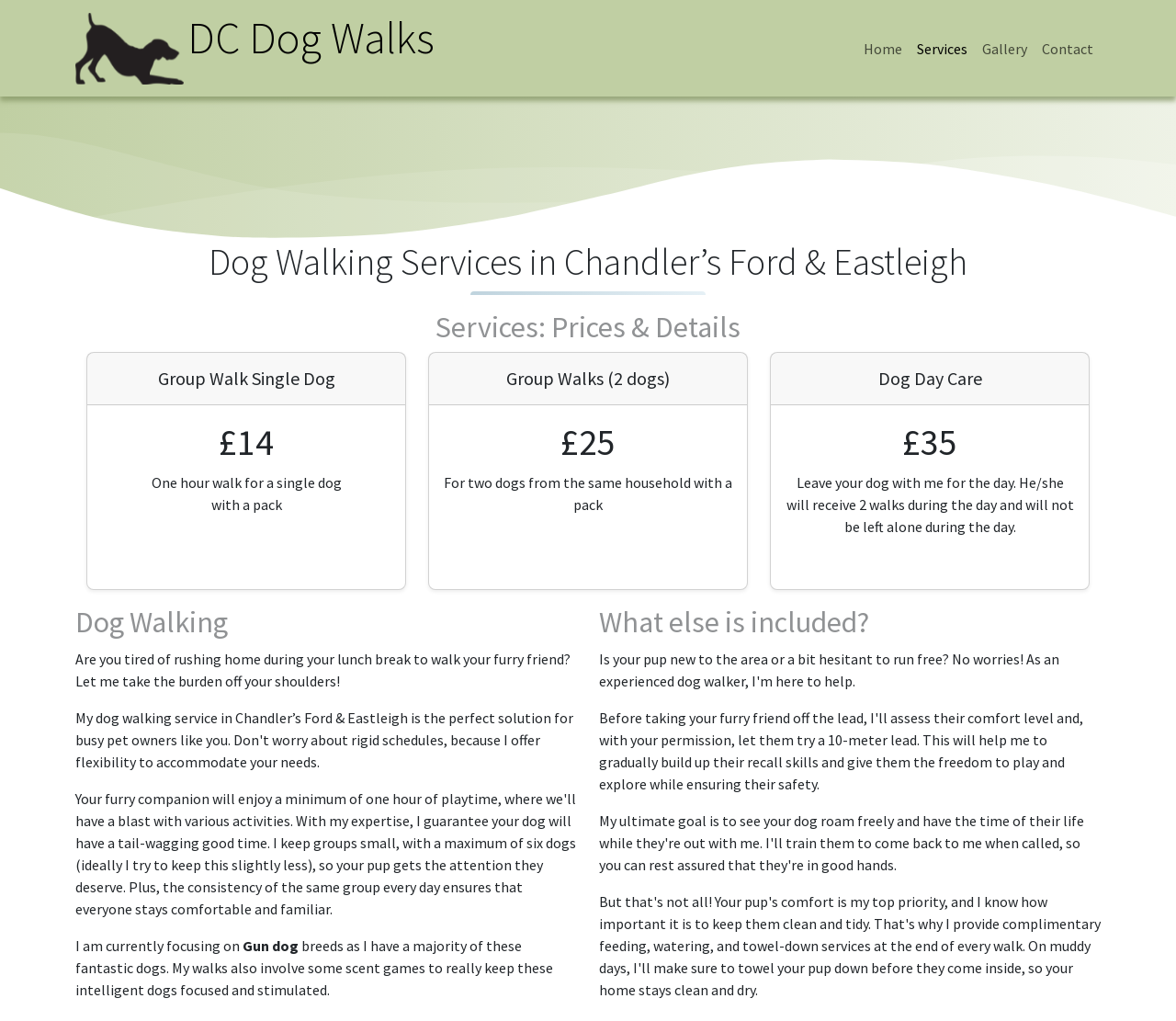Determine the bounding box for the HTML element described here: "DC Dog Walks". The coordinates should be given as [left, top, right, bottom] with each number being a float between 0 and 1.

[0.064, 0.007, 0.37, 0.087]